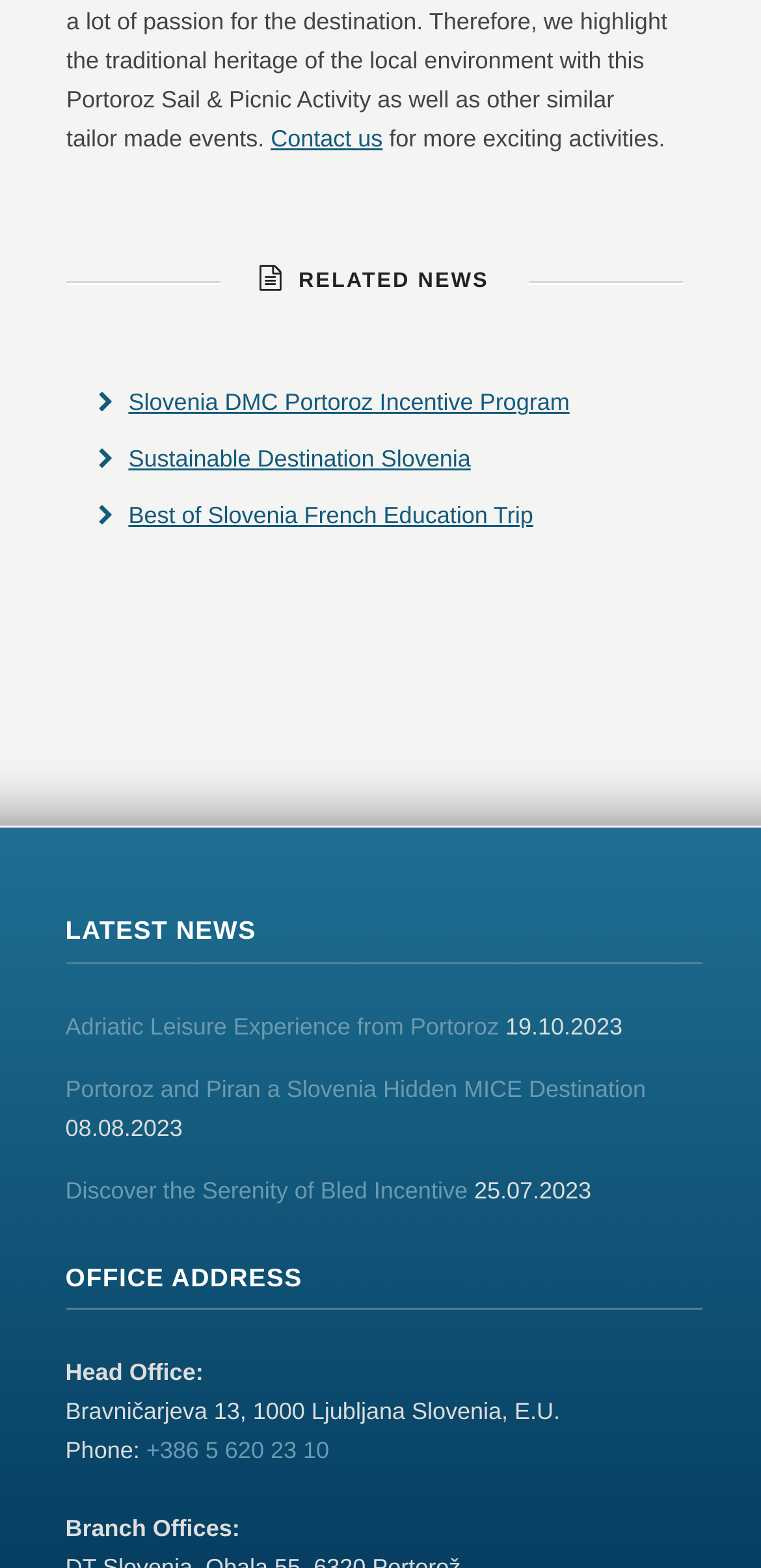Reply to the question below using a single word or brief phrase:
How many news categories are there?

3